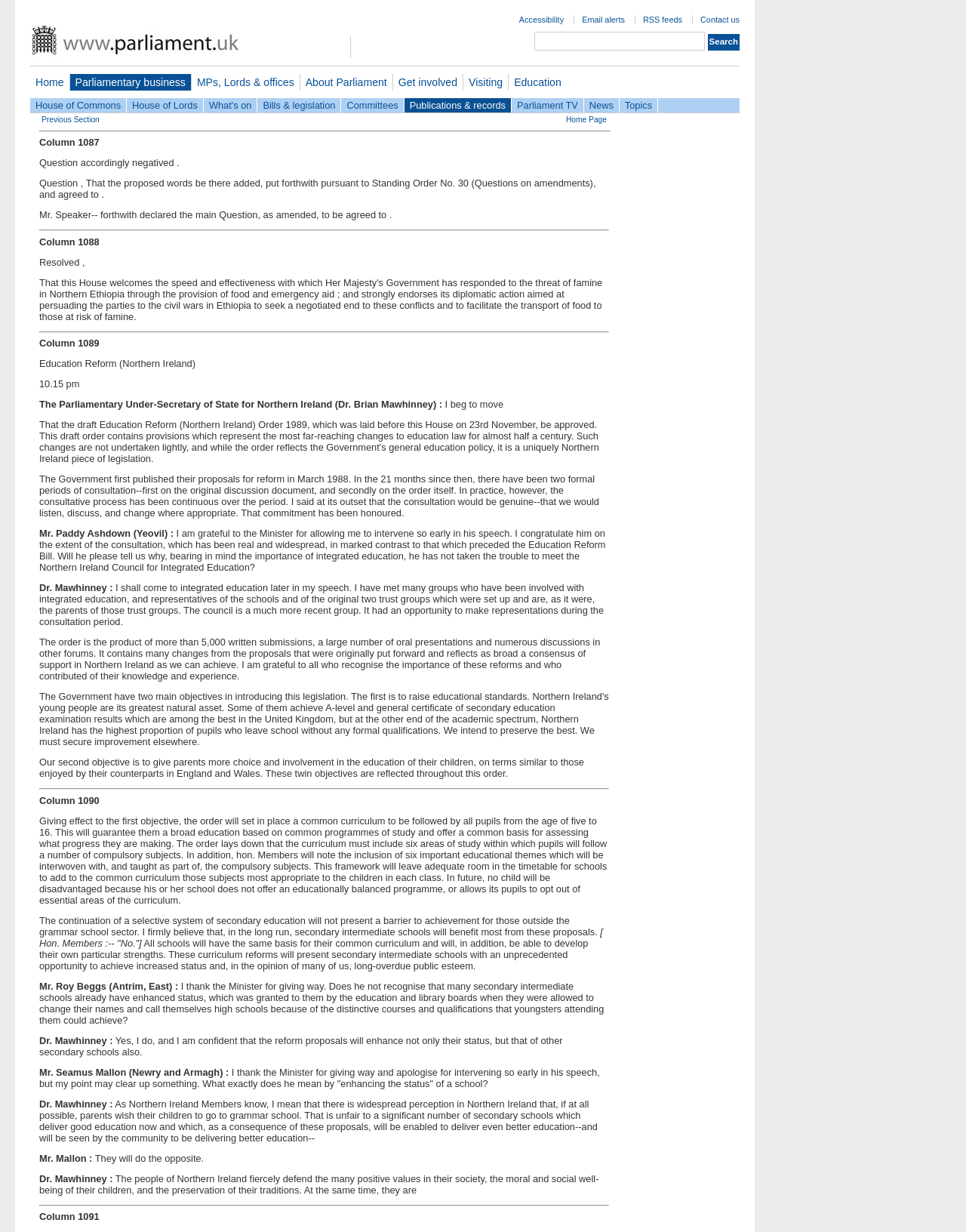Reply to the question below using a single word or brief phrase:
Who interrupts Dr. Mawhinney's speech?

Mr. Paddy Ashdown